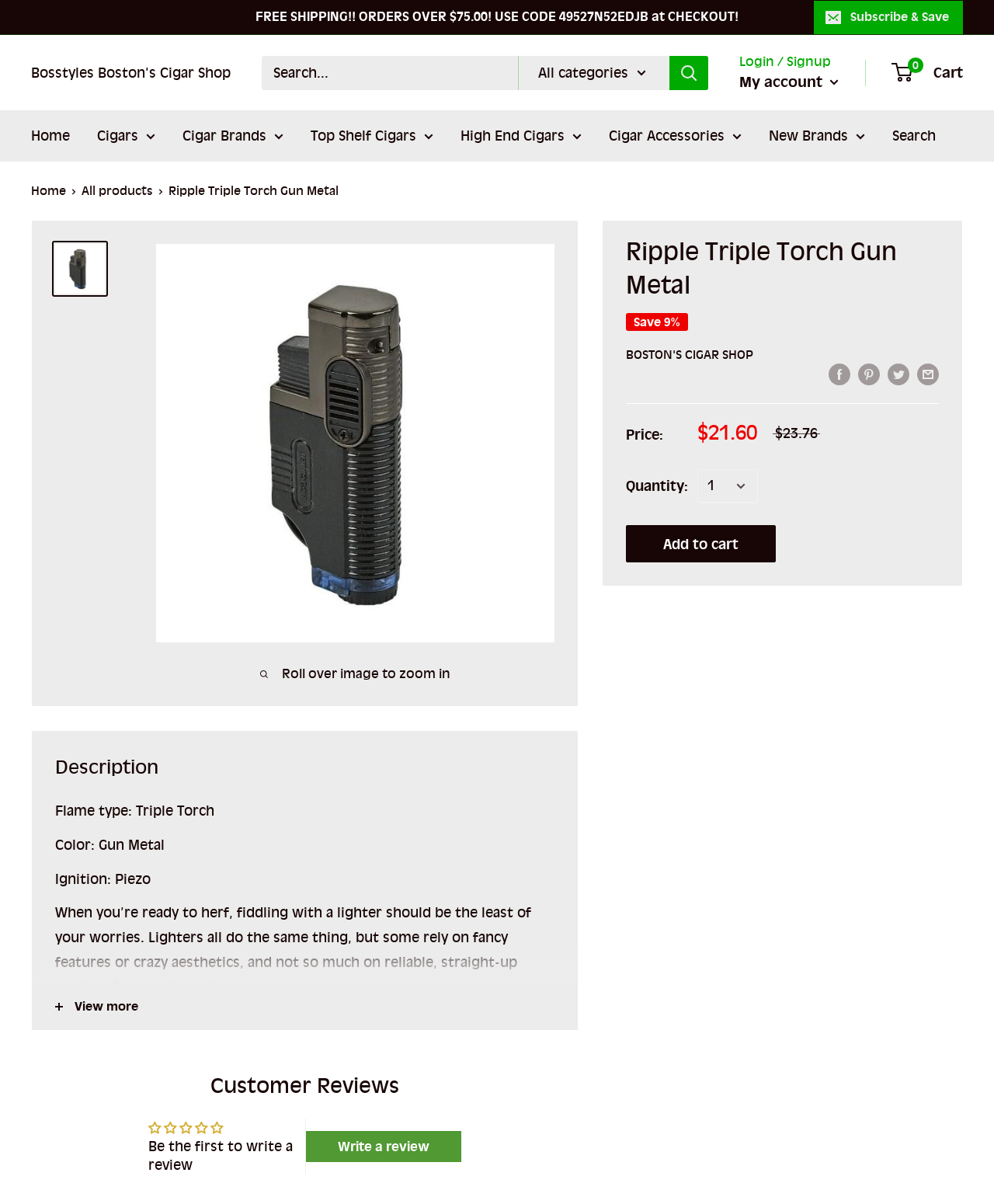Give a complete and precise description of the webpage's appearance.

This webpage is an e-commerce product page for a cigar lighter, specifically the "Ripple Triple Torch Gun Metal" model. At the top of the page, there is a navigation bar with links to the homepage, search, login, and cart. Below the navigation bar, there is a banner with a promotional message "FREE SHIPPING!! ORDERS OVER $75.00! USE CODE 49527N52EDJB at CHECKOUT!".

On the left side of the page, there is a breadcrumb navigation menu showing the product's category hierarchy. Below the breadcrumb menu, there is a large image of the product, with a smaller thumbnail image above it. The product's name, "Ripple Triple Torch Gun Metal", is displayed in a heading element.

To the right of the product image, there is a section with product details, including the price, a "Save 9%" badge, and a link to the manufacturer's website. Below this section, there are social media sharing links and a separator line.

The product description is displayed in a table layout, with rows for the price, quantity, and "Add to cart" button. The product description text is a lengthy paragraph that describes the product's features and benefits.

Below the product description, there is a section with a heading "Description" that lists the product's specifications, including the flame type, color, and ignition method. This section is followed by a customer reviews section, which currently has no reviews and invites users to be the first to write a review.